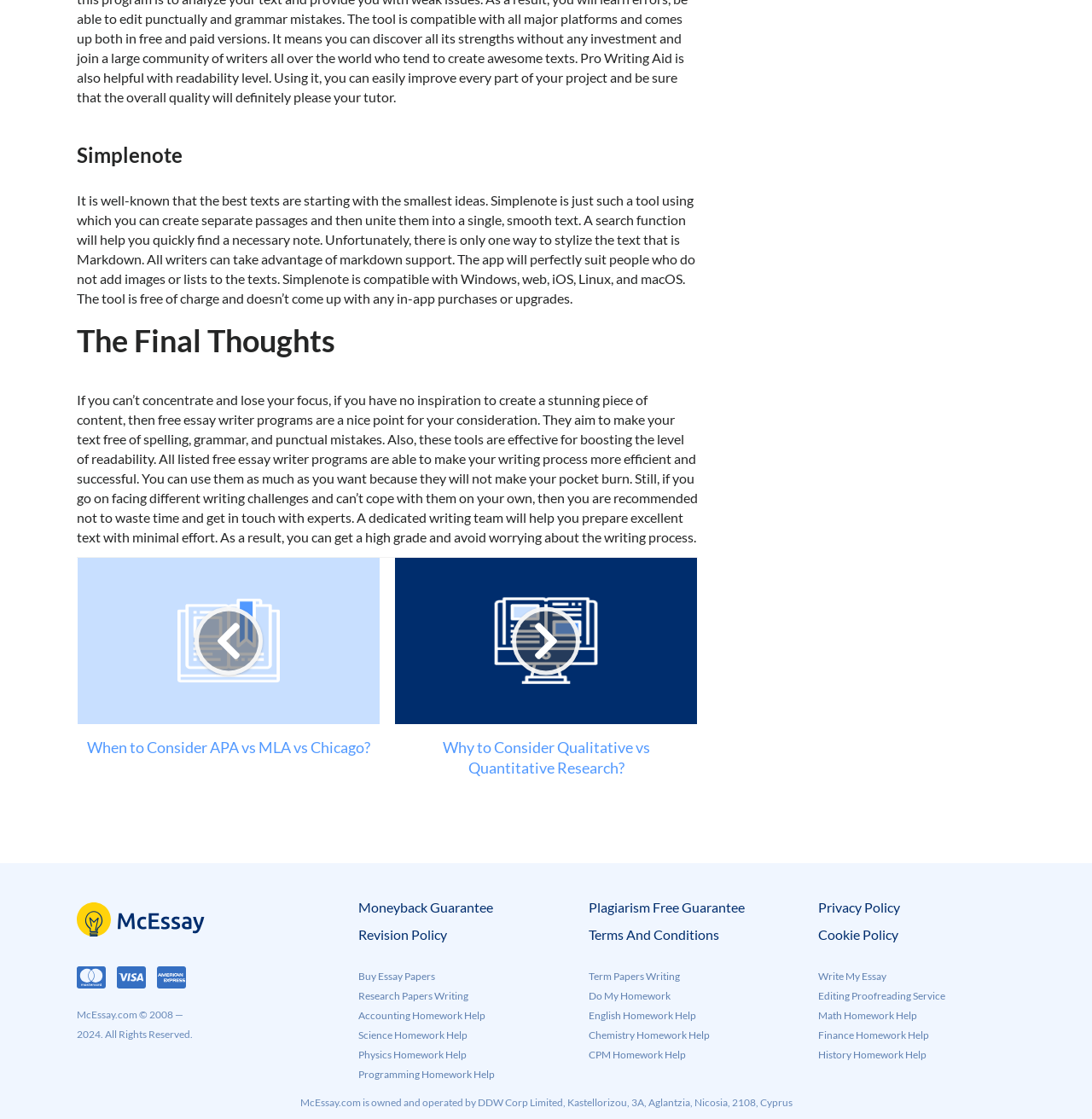Using the given description, provide the bounding box coordinates formatted as (top-left x, top-left y, bottom-right x, bottom-right y), with all values being floating point numbers between 0 and 1. Description: History Homework Help

[0.749, 0.937, 0.848, 0.948]